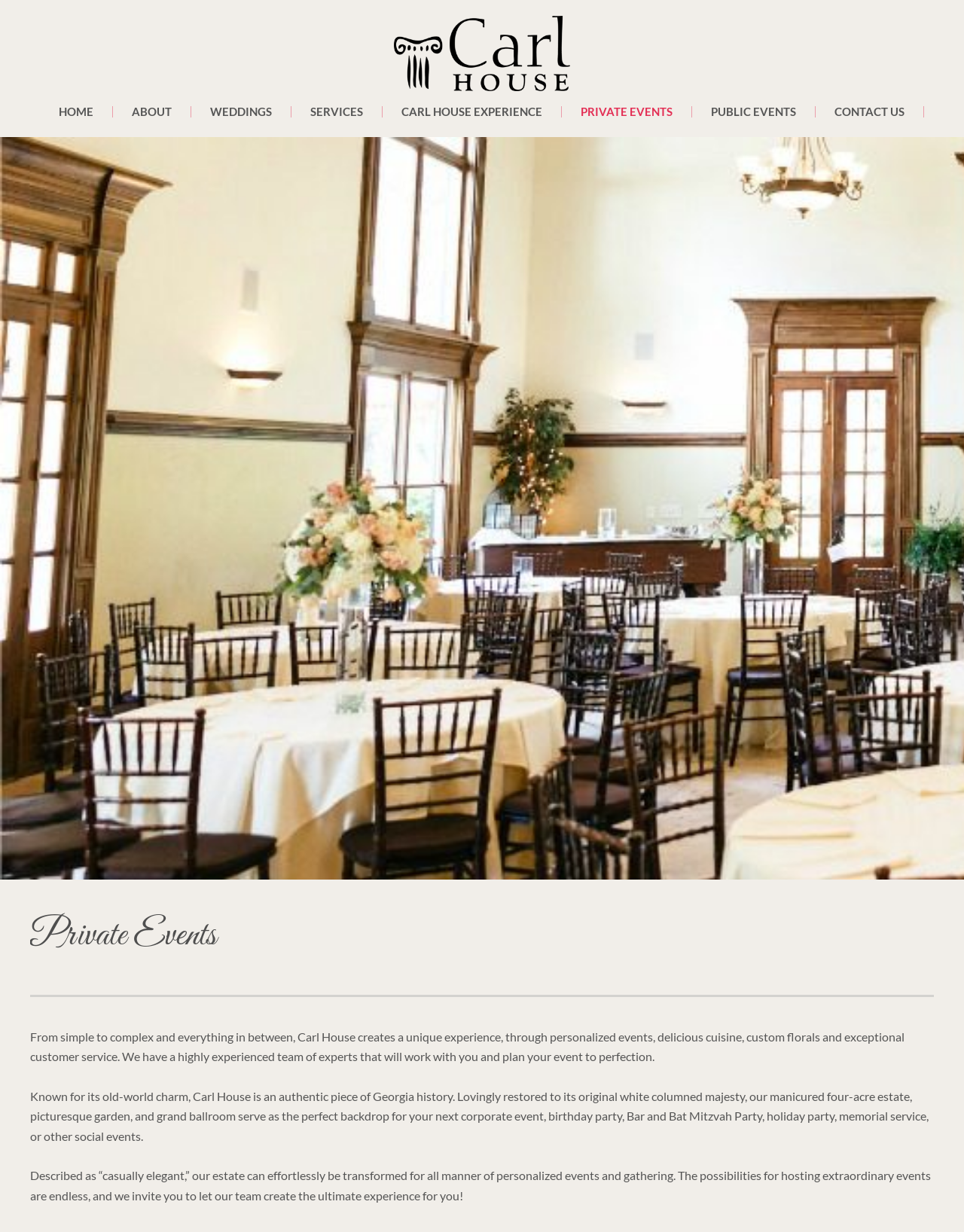Please find the bounding box coordinates of the element's region to be clicked to carry out this instruction: "Click on the 'Carl house' image".

[0.409, 0.013, 0.591, 0.074]